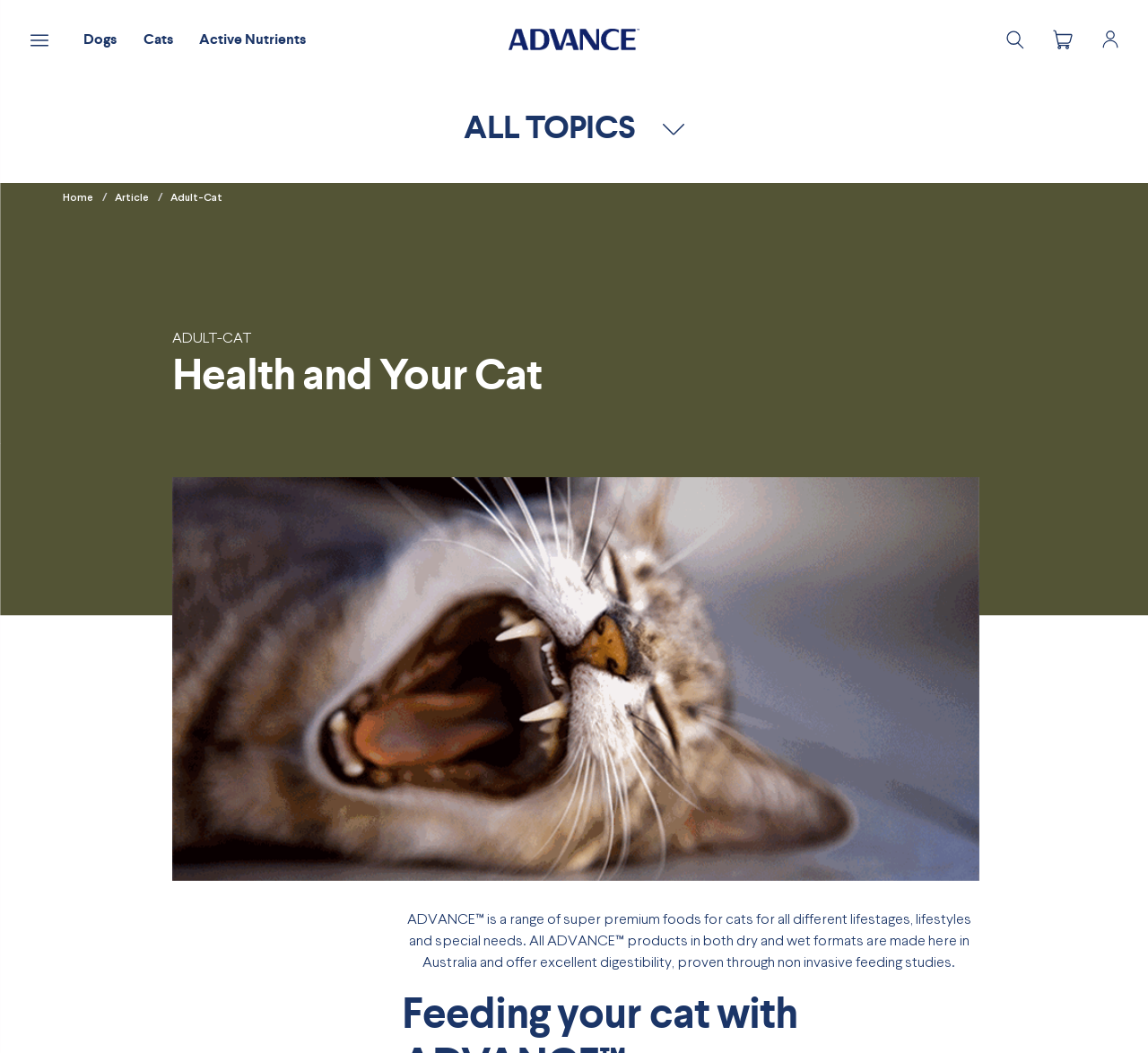What is the image below the main article?
Kindly give a detailed and elaborate answer to the question.

I found the image by looking at the structure of the webpage, where I saw an image element with a description 'cat' below the main article. This suggests that the image is indeed a picture of a cat.